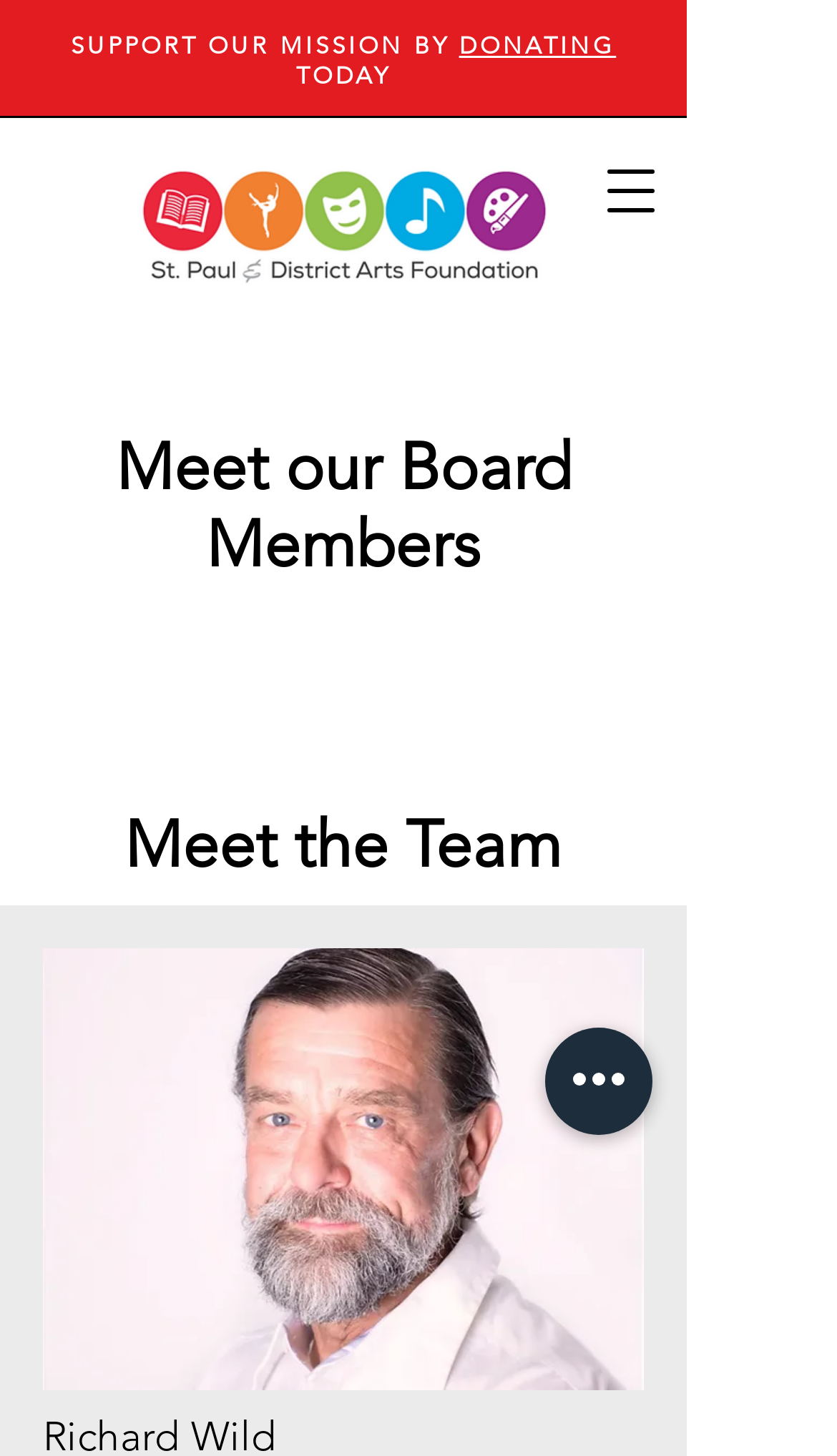Determine the main headline of the webpage and provide its text.

Meet our Board Members